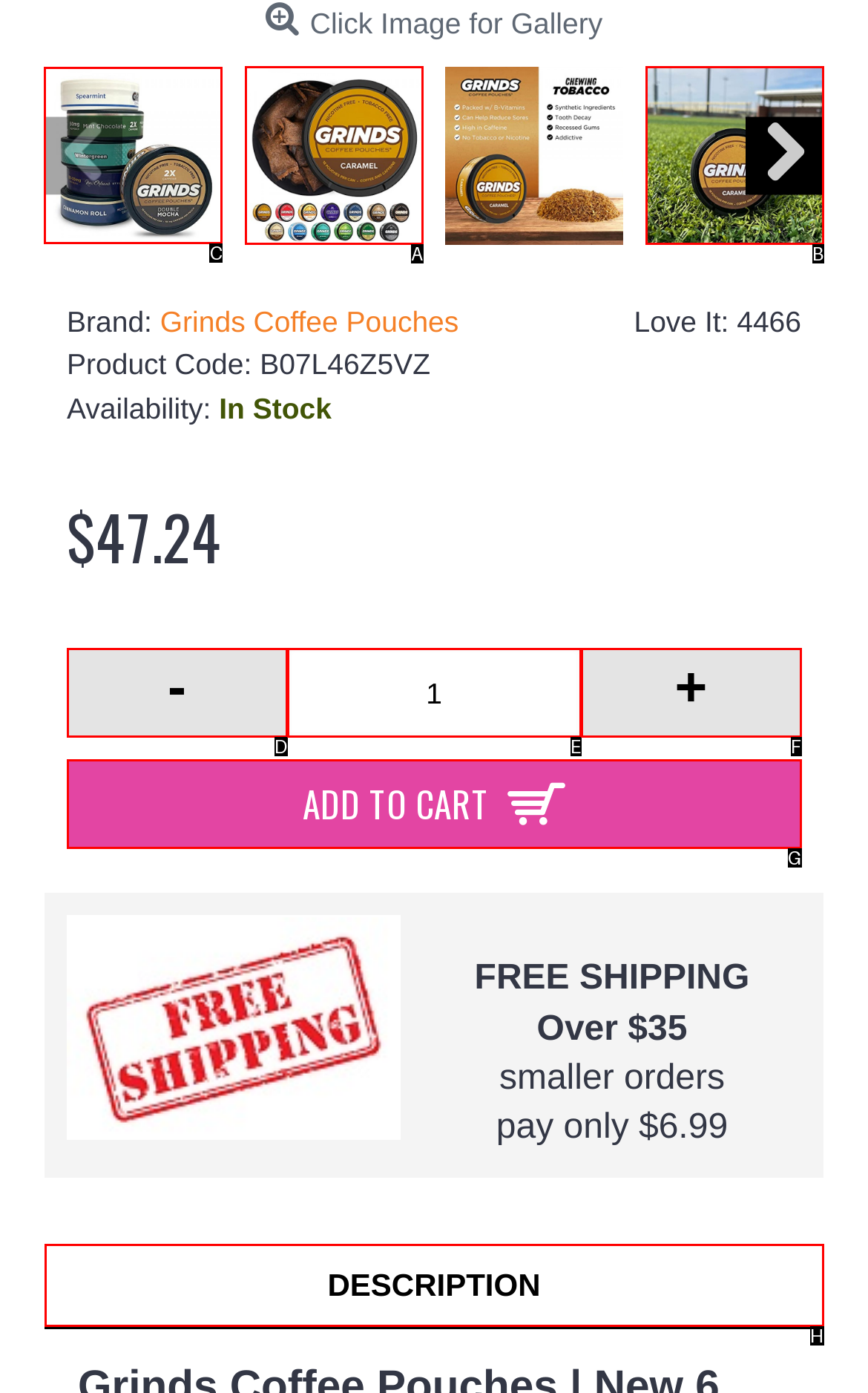Choose the HTML element that should be clicked to achieve this task: View product details
Respond with the letter of the correct choice.

C